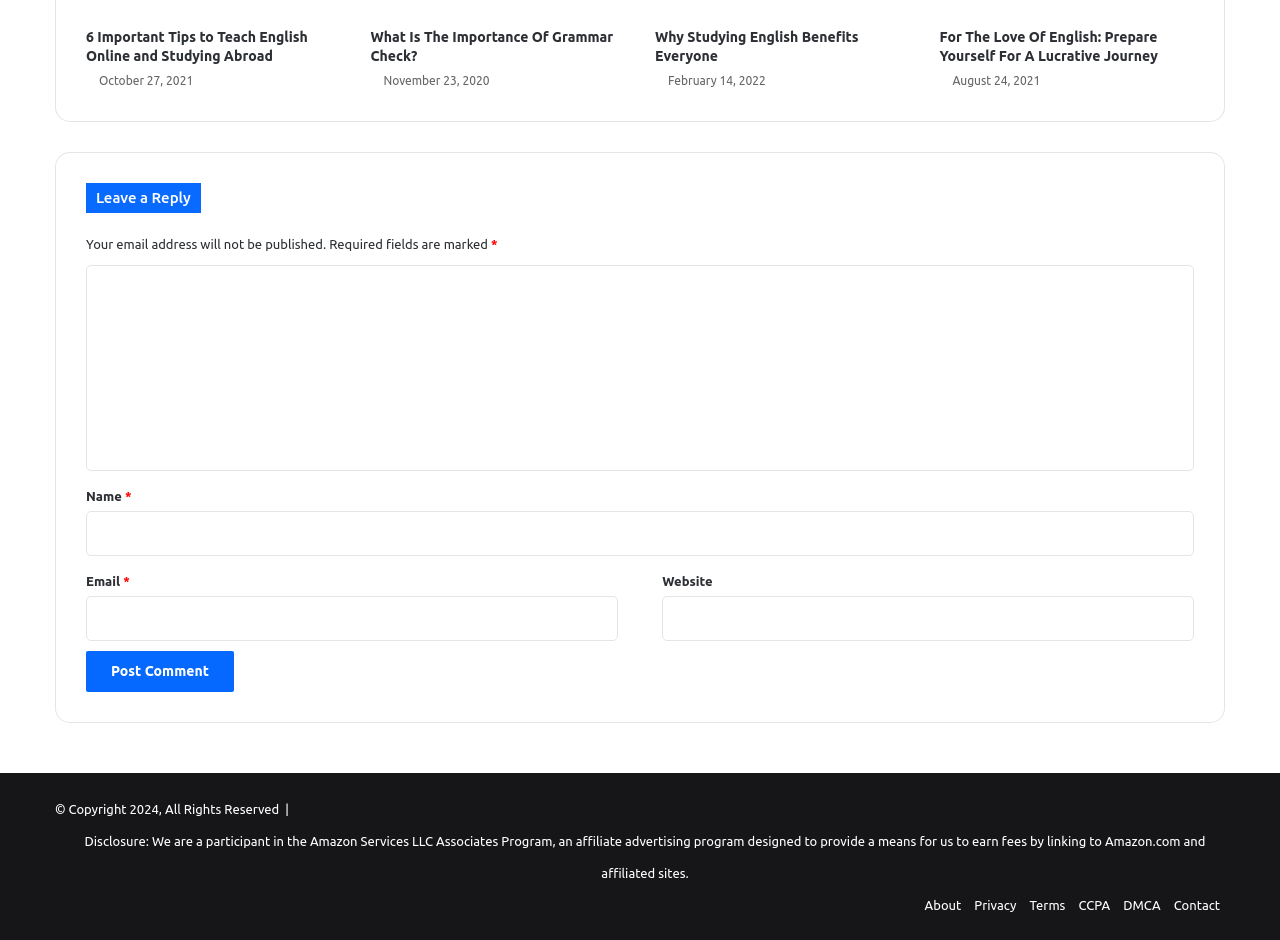Find and indicate the bounding box coordinates of the region you should select to follow the given instruction: "Leave a comment".

[0.067, 0.282, 0.933, 0.501]